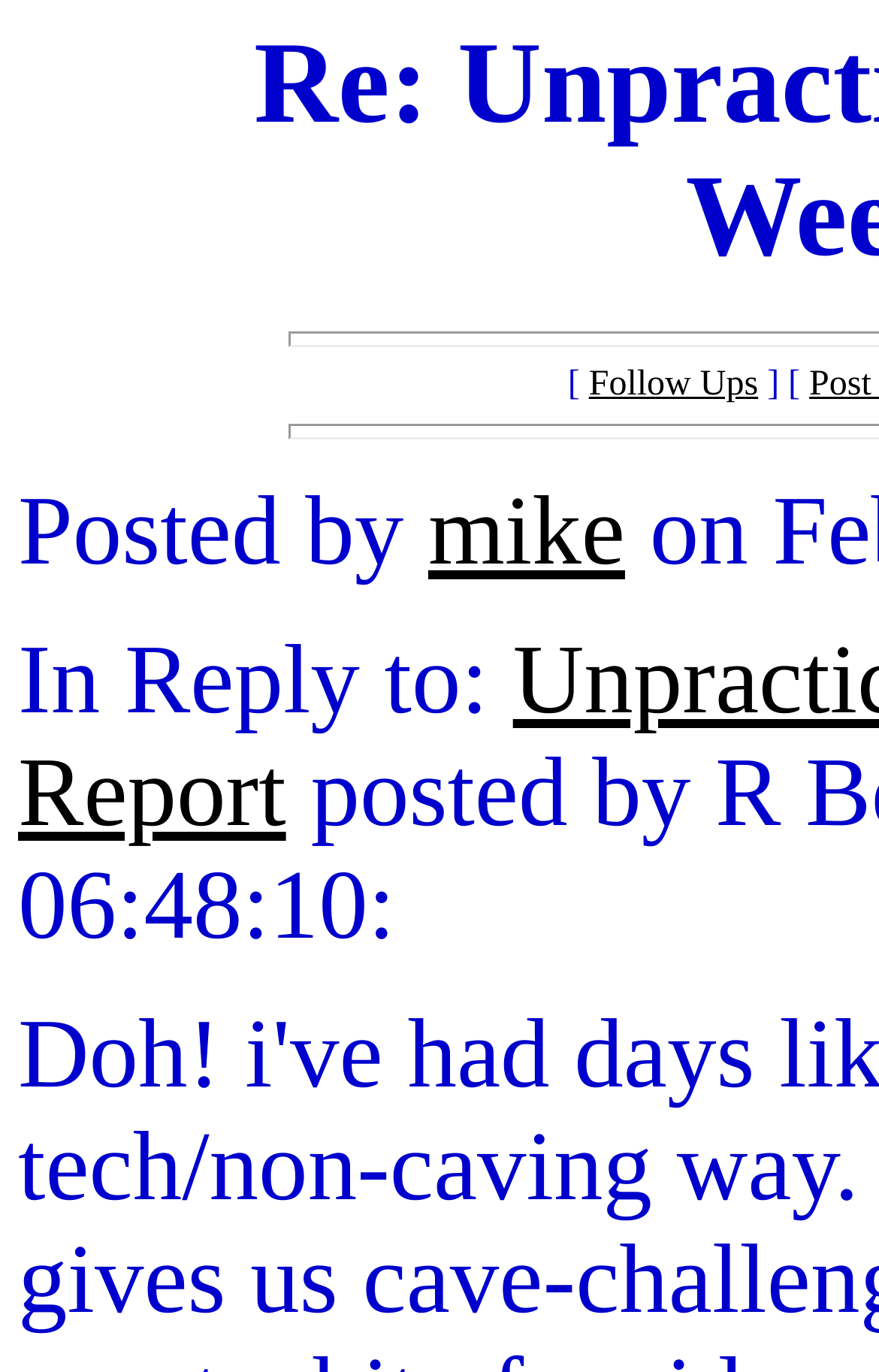Please find and generate the text of the main heading on the webpage.

Re: Unpracticed makes imperfect. Weekend Report